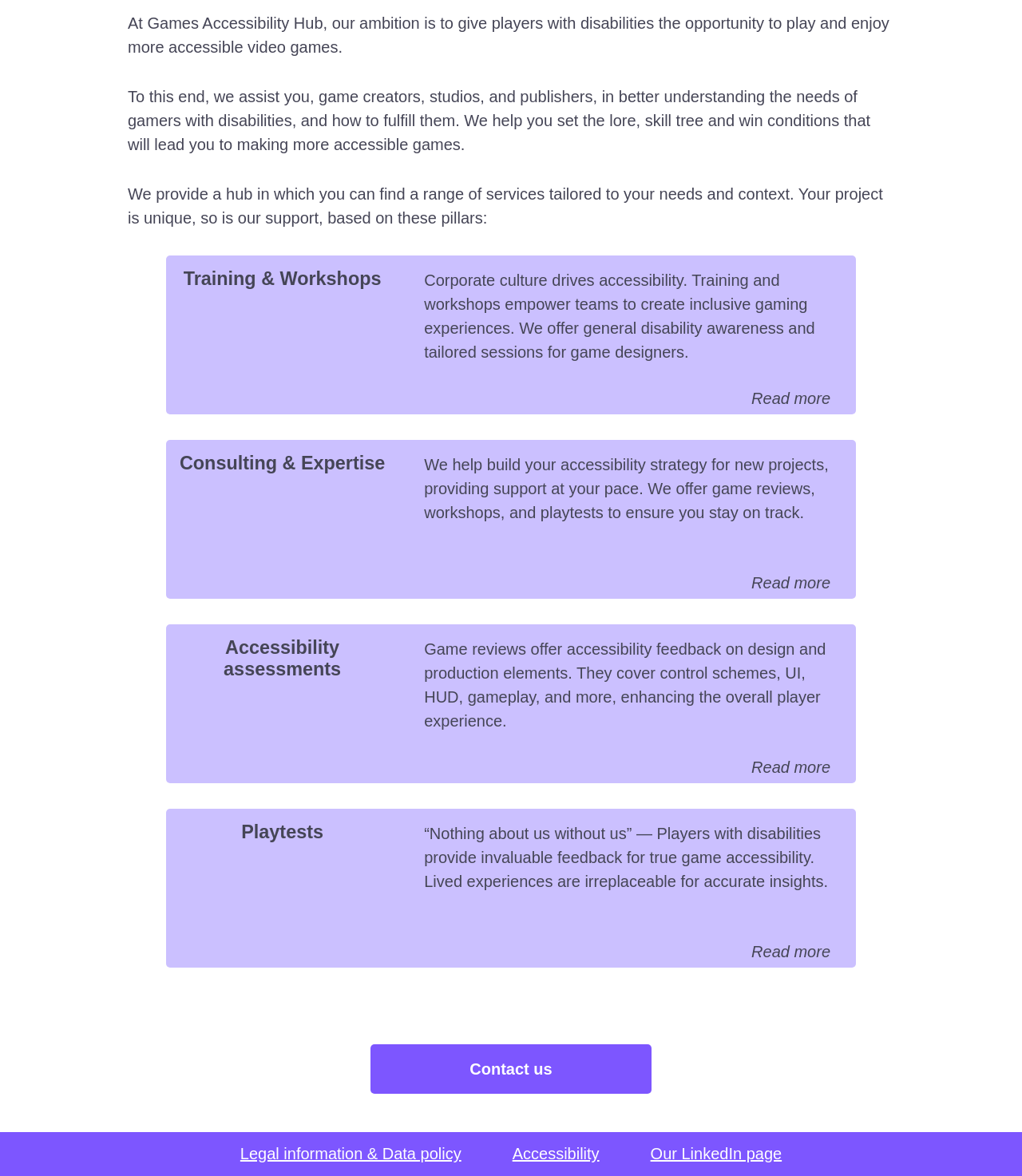Locate the bounding box coordinates of the clickable part needed for the task: "Learn about training and workshops".

[0.162, 0.228, 0.39, 0.247]